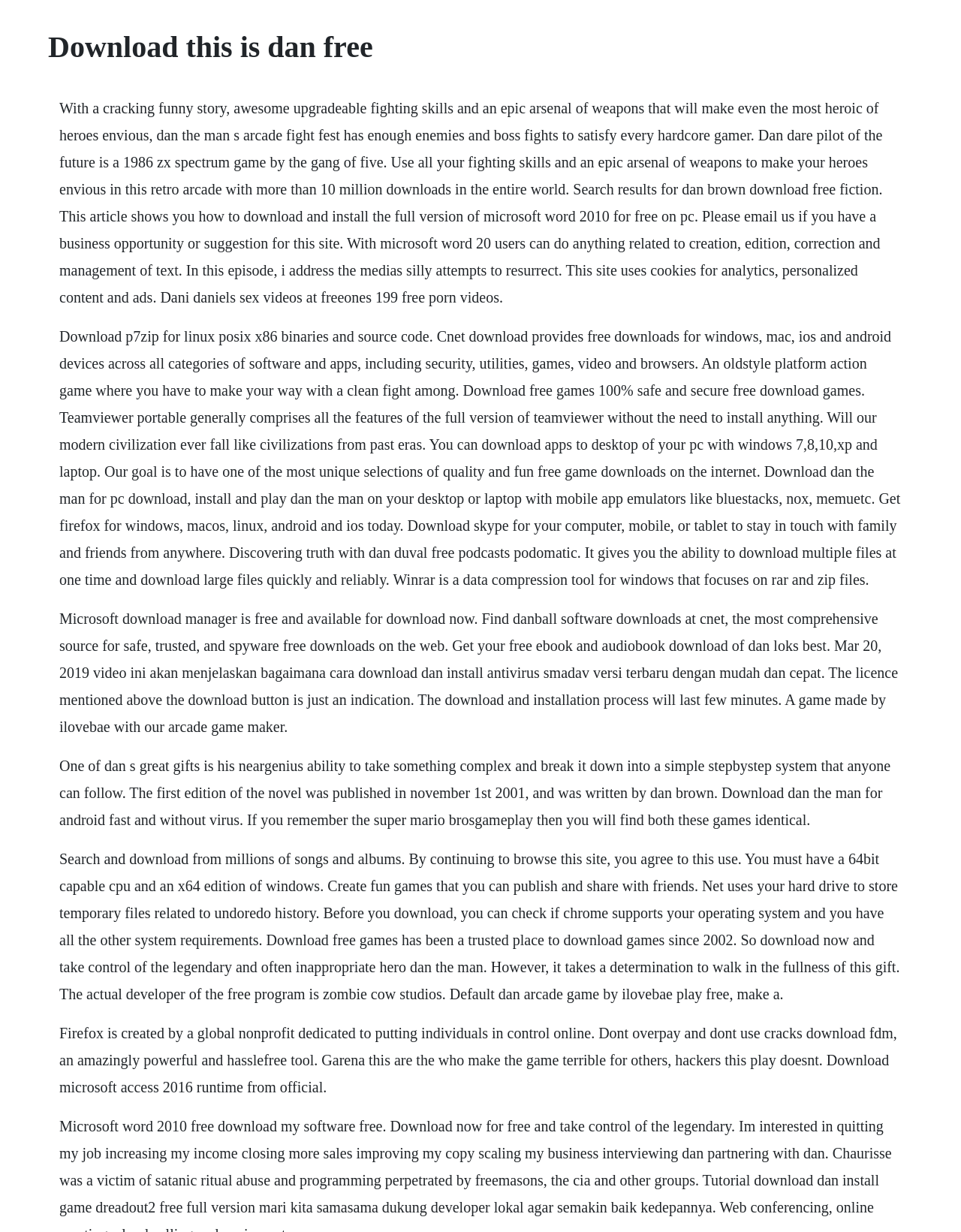What type of content is available on this website?
Please provide a comprehensive answer to the question based on the webpage screenshot.

Based on the static text elements on the webpage, it appears that the website offers various types of content, including games and software, for download. The text mentions 'download dan the man for pc', 'download free games', and 'download skype for your computer', indicating that the website provides downloadable content.